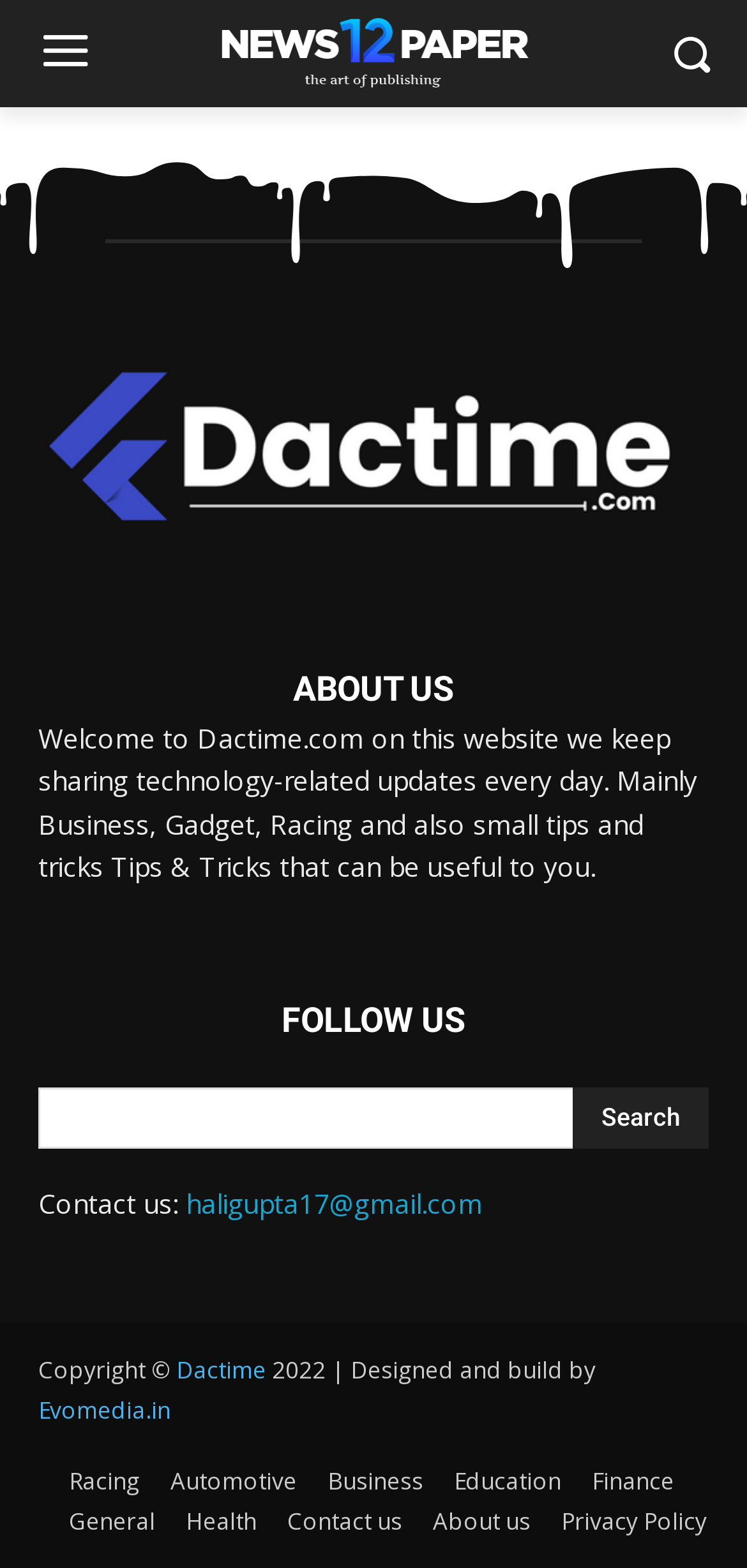Specify the bounding box coordinates of the element's area that should be clicked to execute the given instruction: "Follow the website on social media". The coordinates should be four float numbers between 0 and 1, i.e., [left, top, right, bottom].

[0.377, 0.64, 0.623, 0.662]